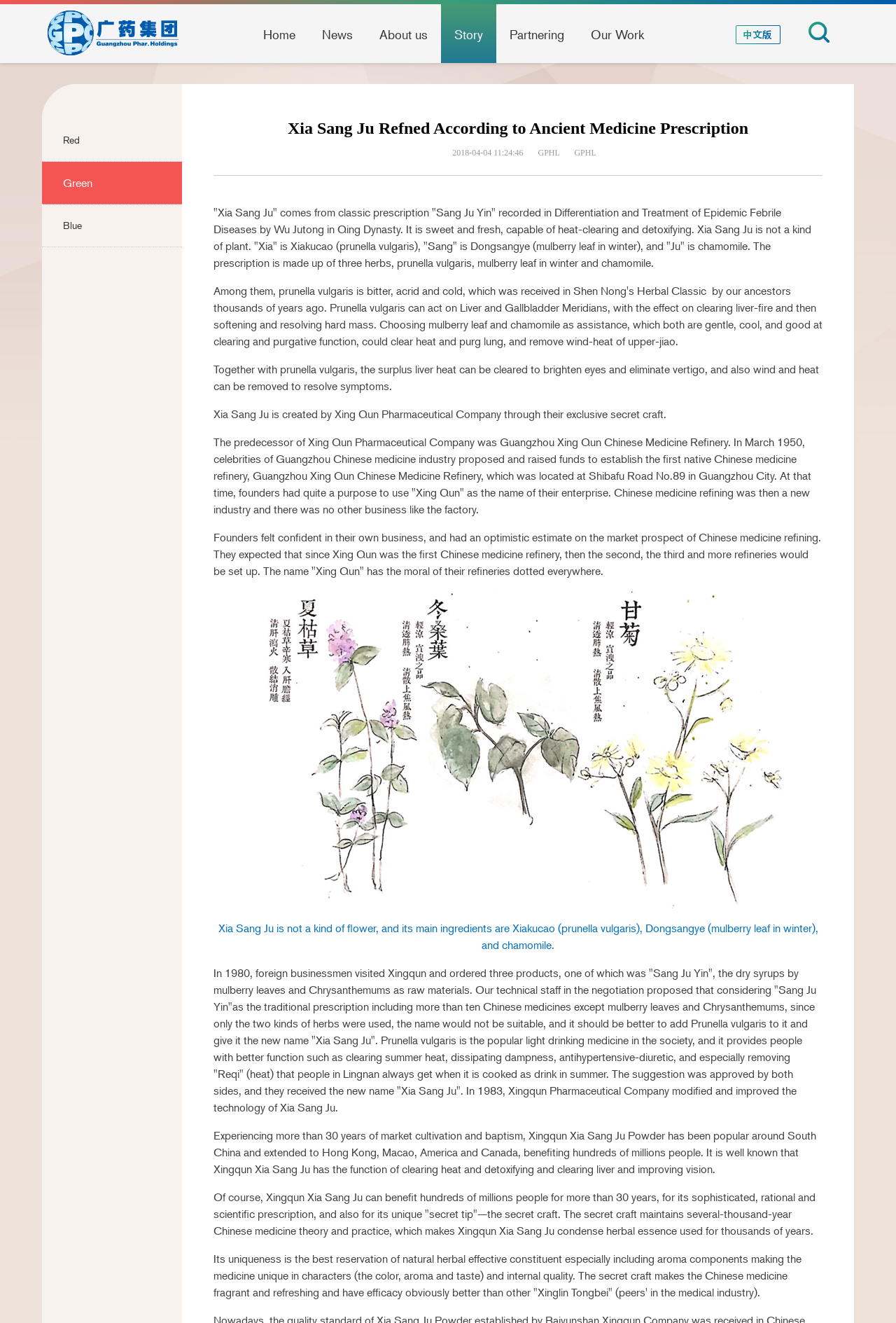Please identify the bounding box coordinates of the area that needs to be clicked to fulfill the following instruction: "Click the 'News' link."

[0.345, 0.003, 0.409, 0.049]